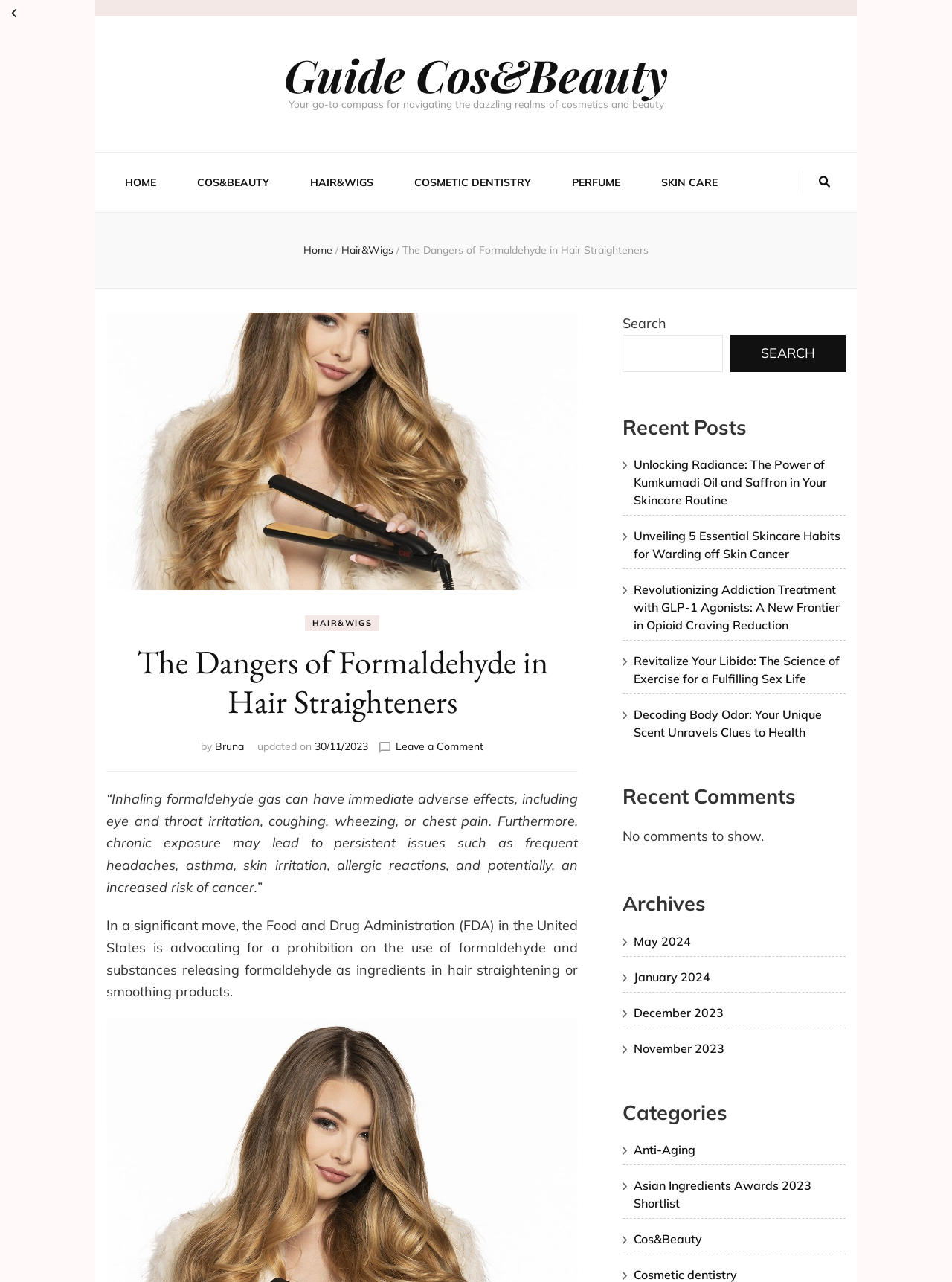Bounding box coordinates are specified in the format (top-left x, top-left y, bottom-right x, bottom-right y). All values are floating point numbers bounded between 0 and 1. Please provide the bounding box coordinate of the region this sentence describes: November 2023

[0.666, 0.812, 0.761, 0.823]